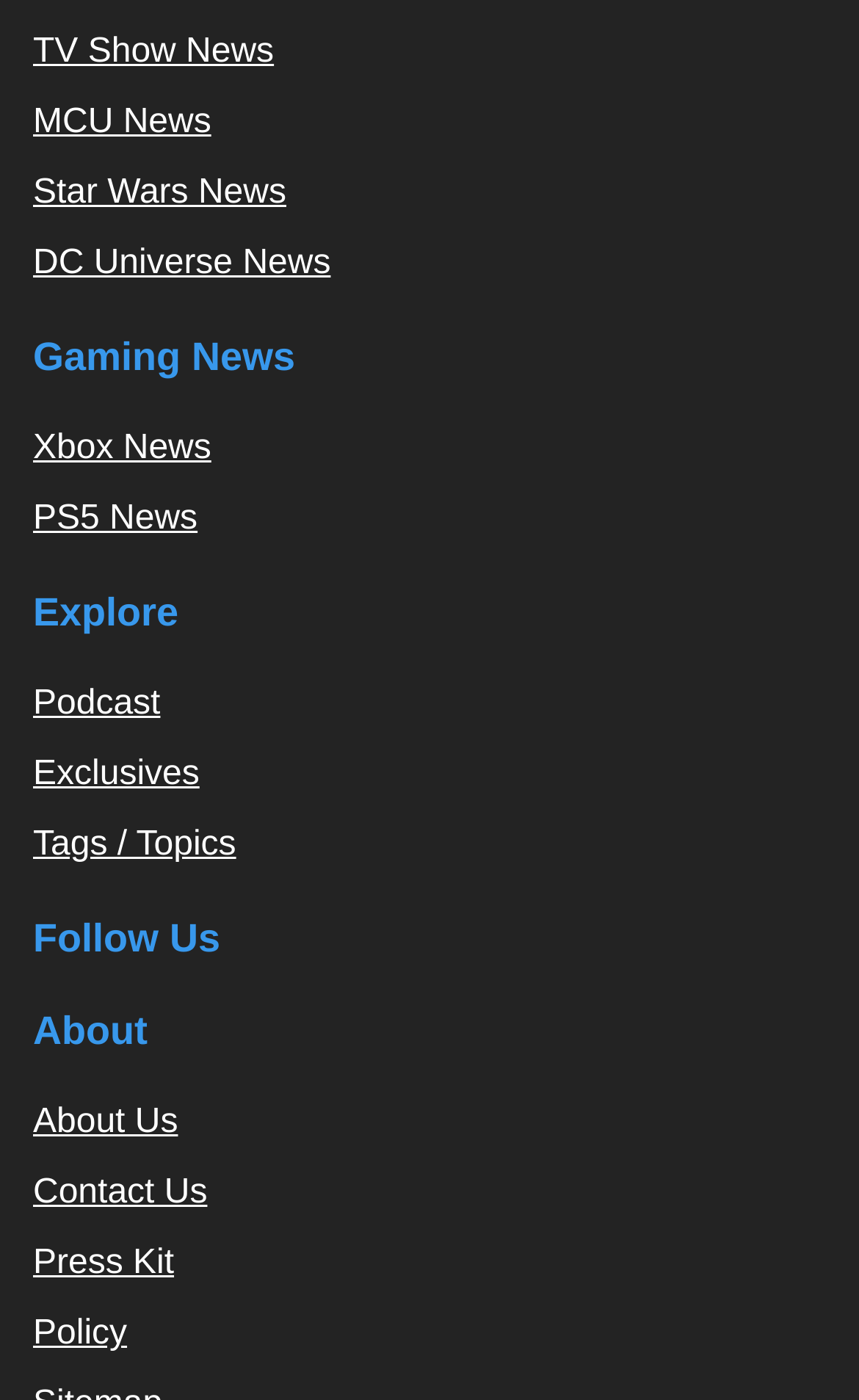Highlight the bounding box coordinates of the element that should be clicked to carry out the following instruction: "Explore Xbox News". The coordinates must be given as four float numbers ranging from 0 to 1, i.e., [left, top, right, bottom].

[0.038, 0.307, 0.246, 0.334]